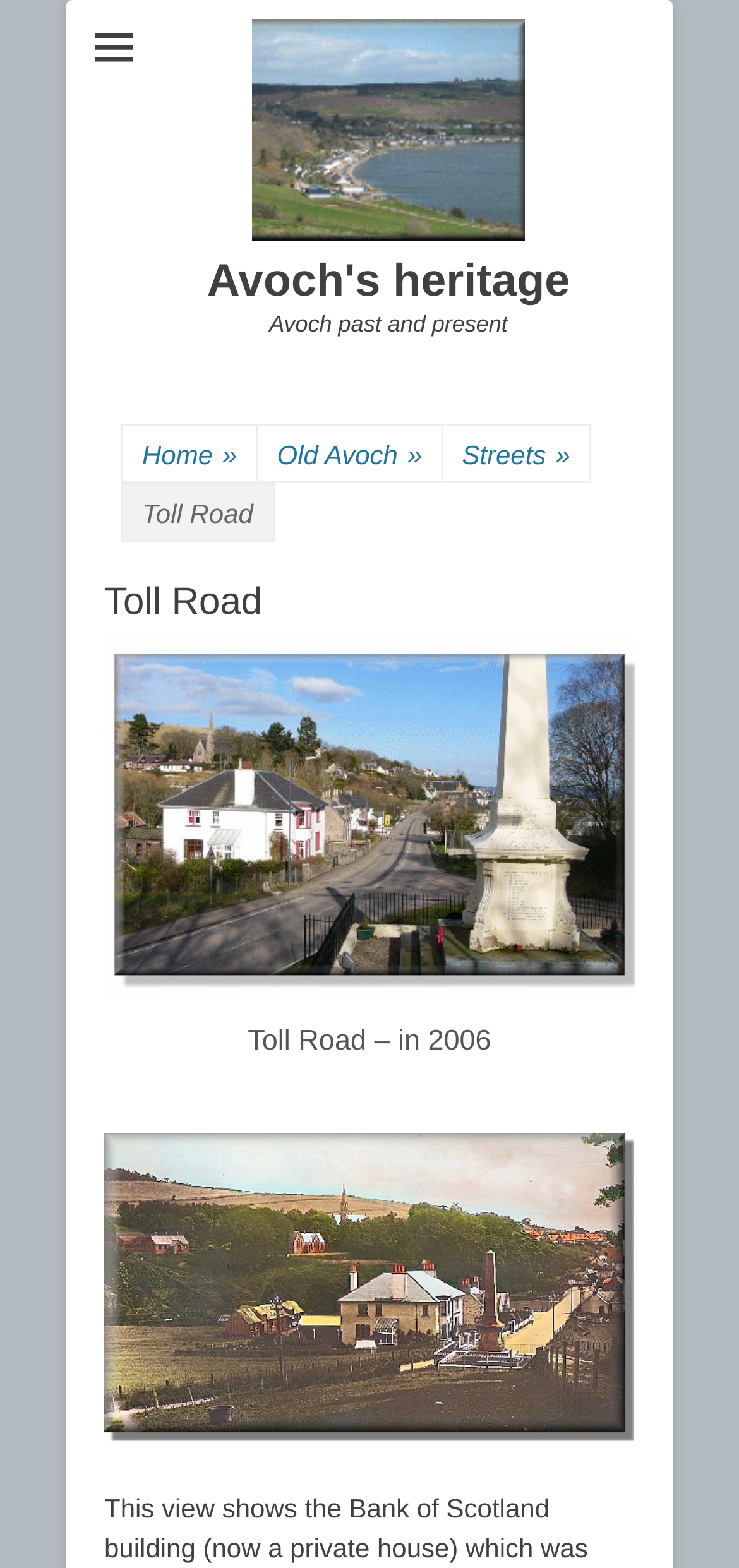Using the description "Avoch's heritage", locate and provide the bounding box of the UI element.

[0.28, 0.163, 0.771, 0.196]